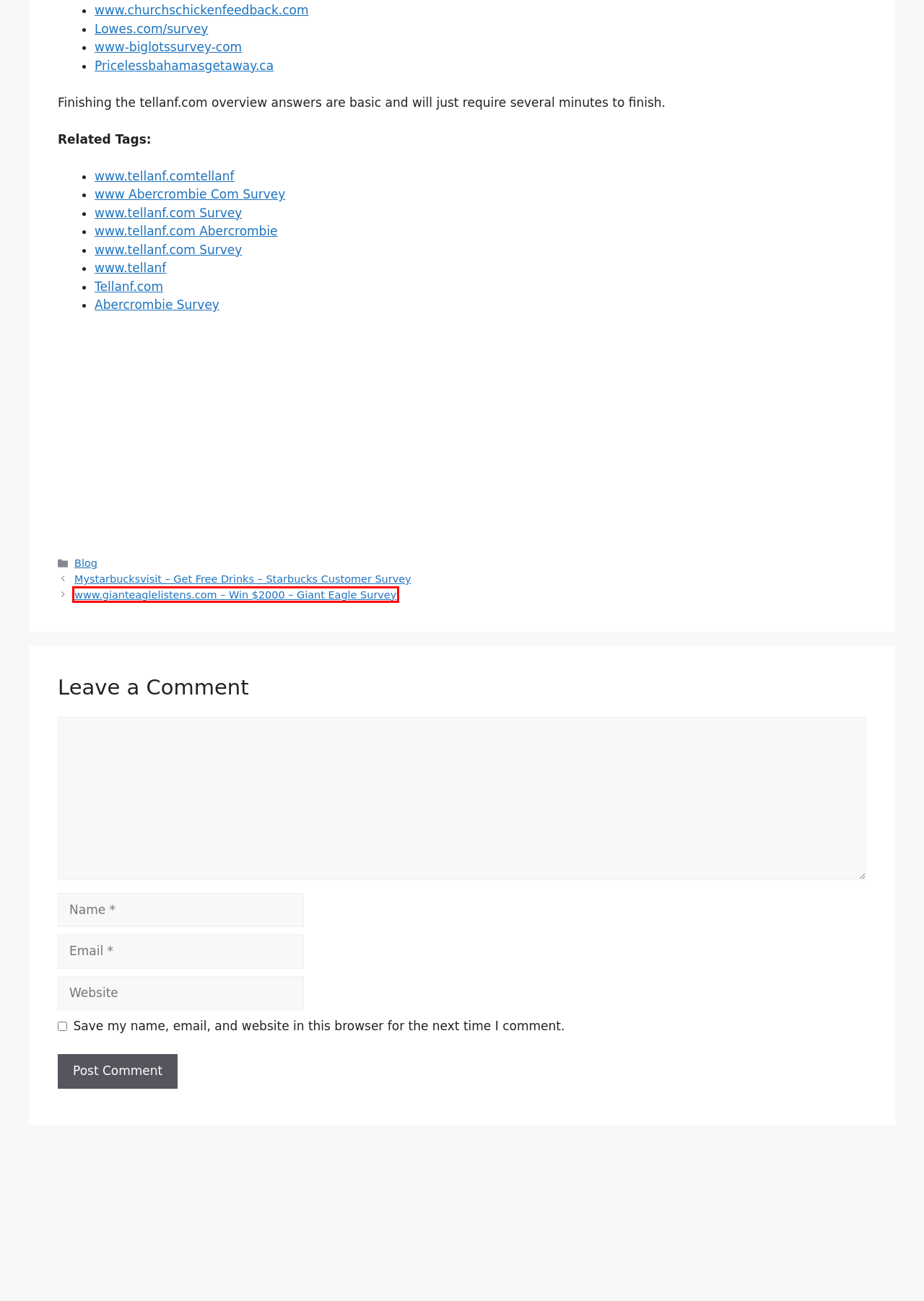You have a screenshot of a webpage with a red bounding box around a UI element. Determine which webpage description best matches the new webpage that results from clicking the element in the bounding box. Here are the candidates:
A. Lowes.com/survey - Win $500 Rewards - Lowes Customer Survey
B. Home - Echoparklake.org
C. Myexpressfeedback.com - Get 15% Off Discount Code - Express Survey
D. www.churchschickenfeedback.com - Free Coupon - Church's Survey
E. www.gianteaglelistens.com - Win $2000 - Giant Eagle Survey
F. Blog - Echoparklake.org
G. www-biglotssurvey-com - Win $1000 - Big Lots Customer Survey
H. Mystarbucksvisit - Get Free Drinks - Starbucks Customer Survey

E